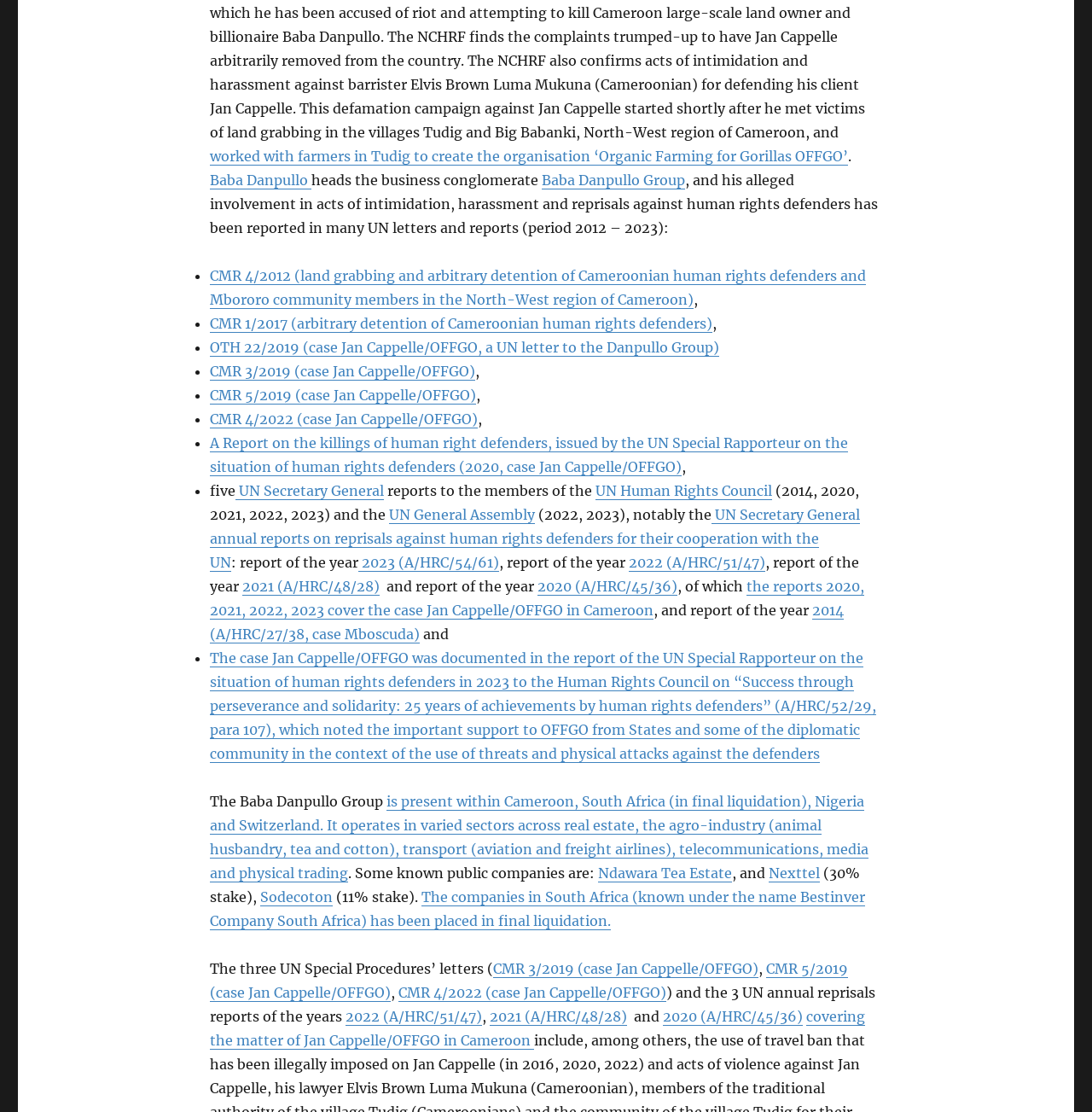Locate the bounding box coordinates of the element you need to click to accomplish the task described by this instruction: "Explore solutions".

None